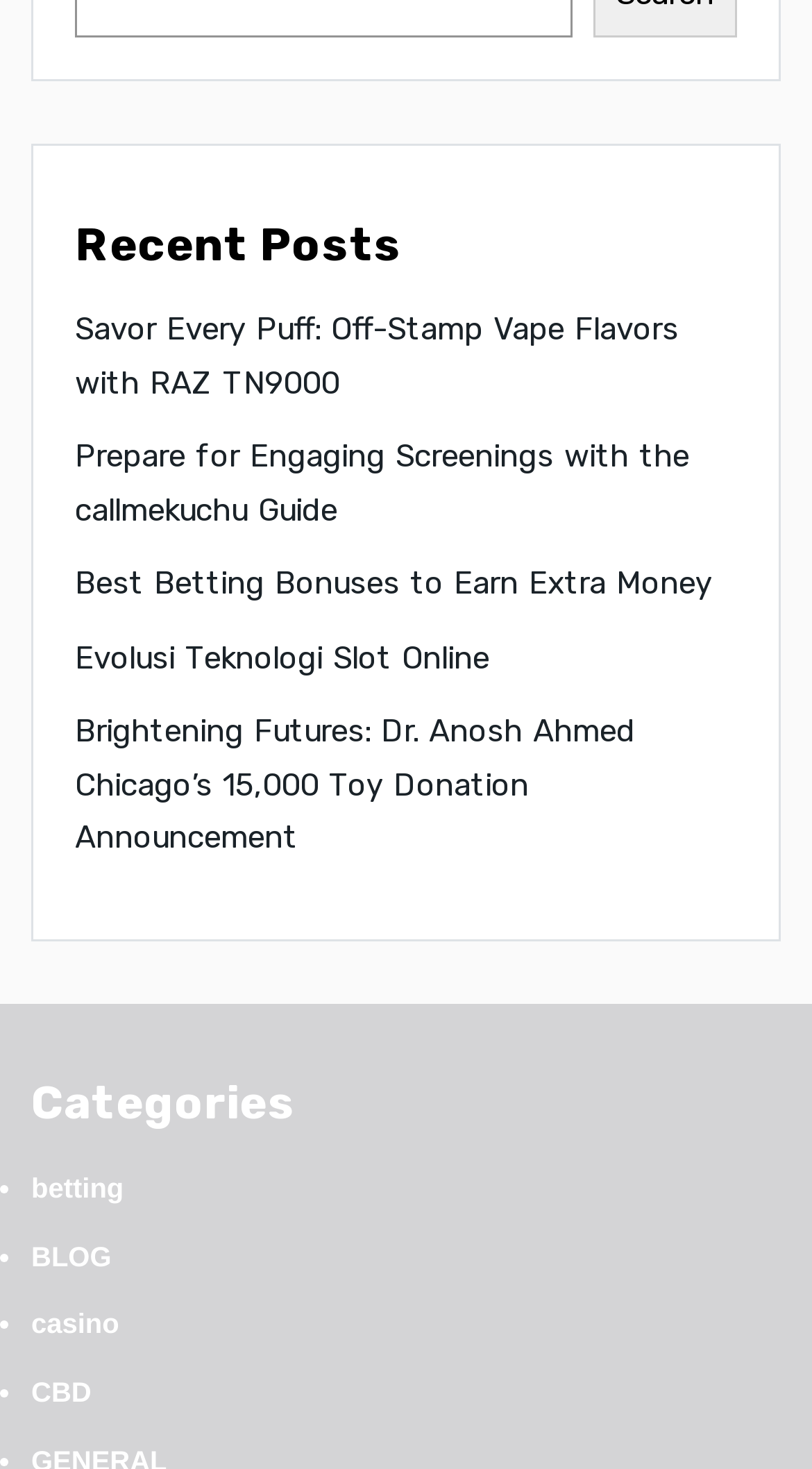Can you find the bounding box coordinates of the area I should click to execute the following instruction: "browse CBD related articles"?

[0.038, 0.936, 0.962, 0.962]